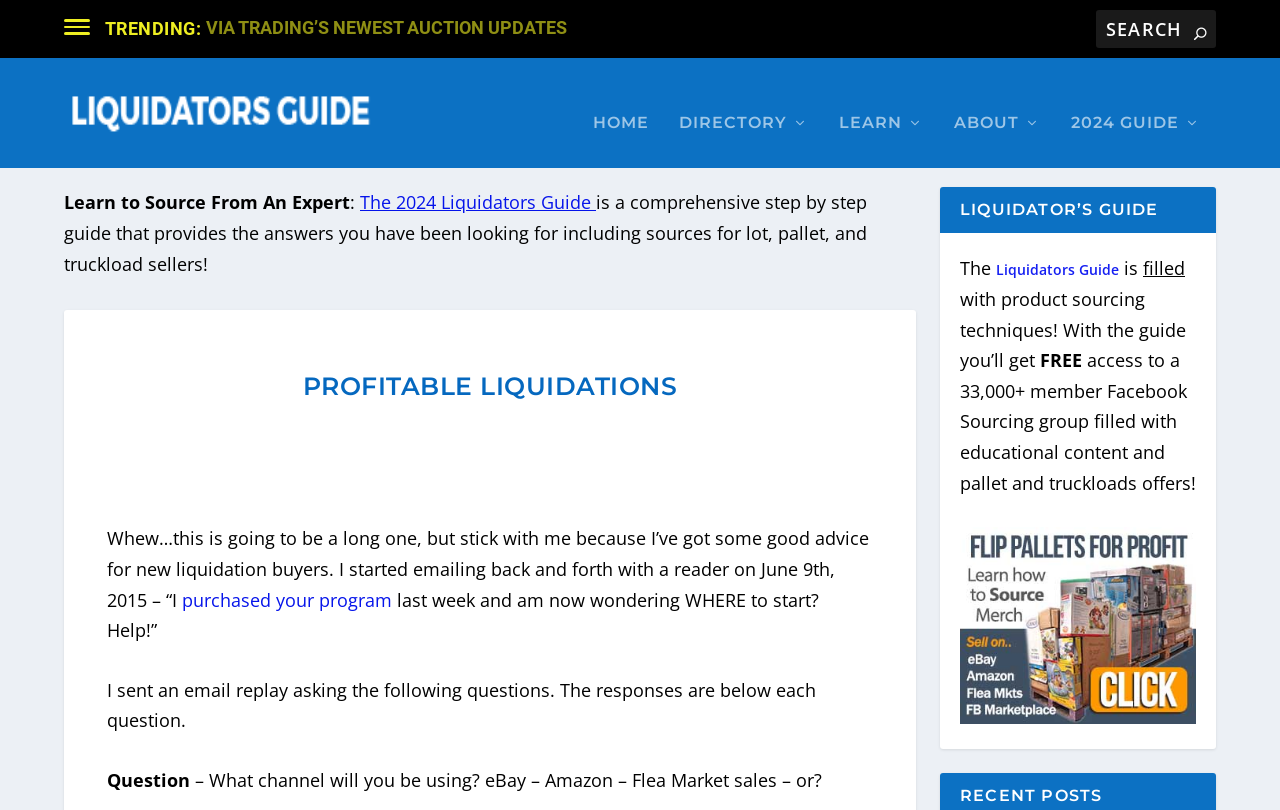Please identify the bounding box coordinates of the clickable area that will fulfill the following instruction: "Learn about liquidation sourcing". The coordinates should be in the format of four float numbers between 0 and 1, i.e., [left, top, right, bottom].

[0.655, 0.117, 0.722, 0.181]